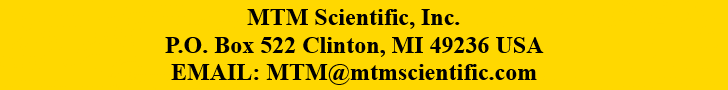Offer a comprehensive description of the image.

This image features contact and company information for MTM Scientific, Inc., displayed prominently on a vibrant yellow background. The text provides the company's name, address, and email, making it easy for potential clients or hobbyists to reach out. Specifically, it includes:

- **Company Name**: MTM Scientific, Inc.
- **Address**: P.O. Box 522, Clinton, MI 49236, USA
- **Email**: MTM@mtmscientific.com

The clear and bold presentation of this information emphasizes MTM Scientific's accessibility and willingness to engage with customers interested in their projects, such as the Cyclecar plans mentioned previously.